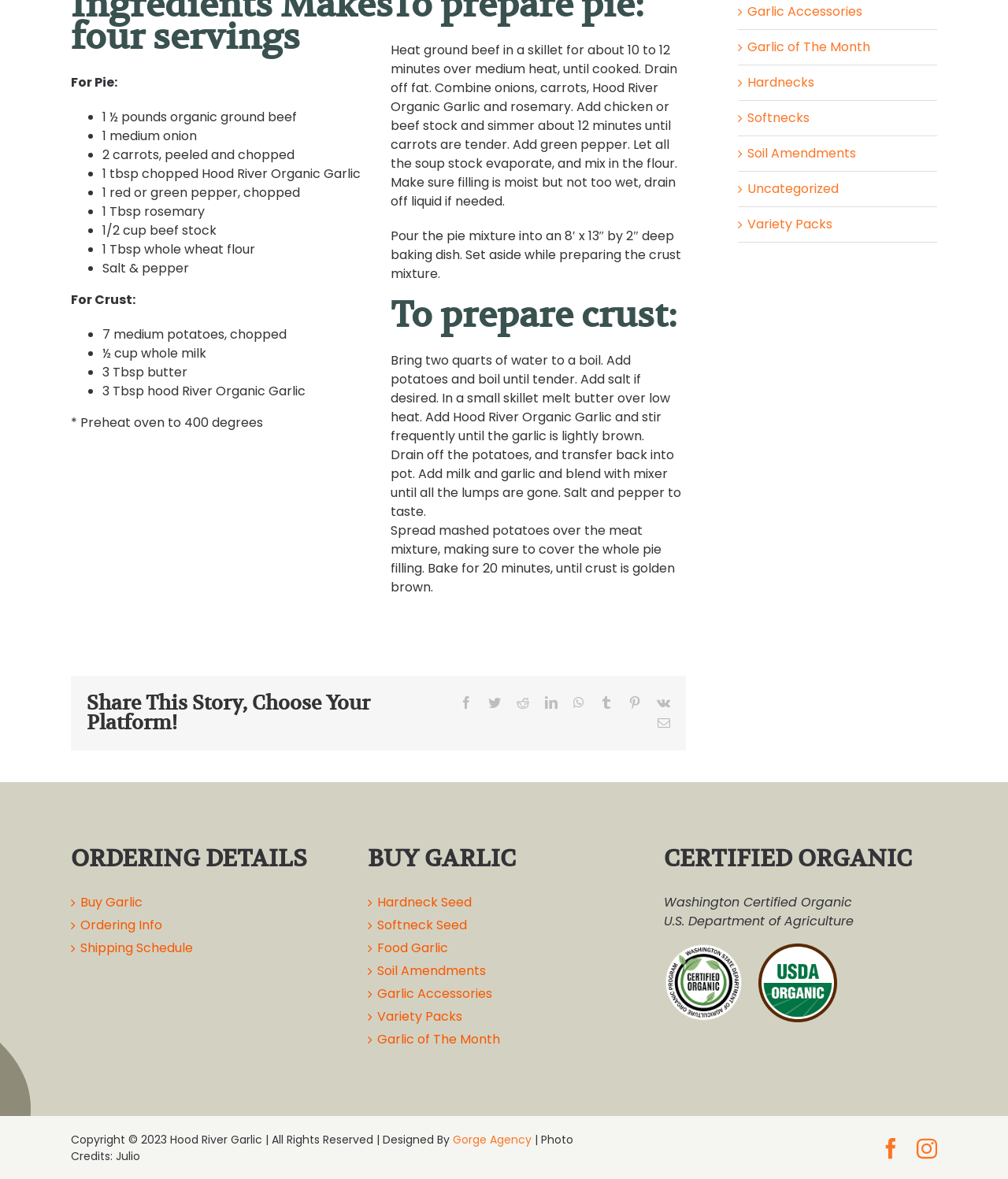Give the bounding box coordinates for this UI element: "Variety Packs". The coordinates should be four float numbers between 0 and 1, arranged as [left, top, right, bottom].

[0.374, 0.854, 0.628, 0.87]